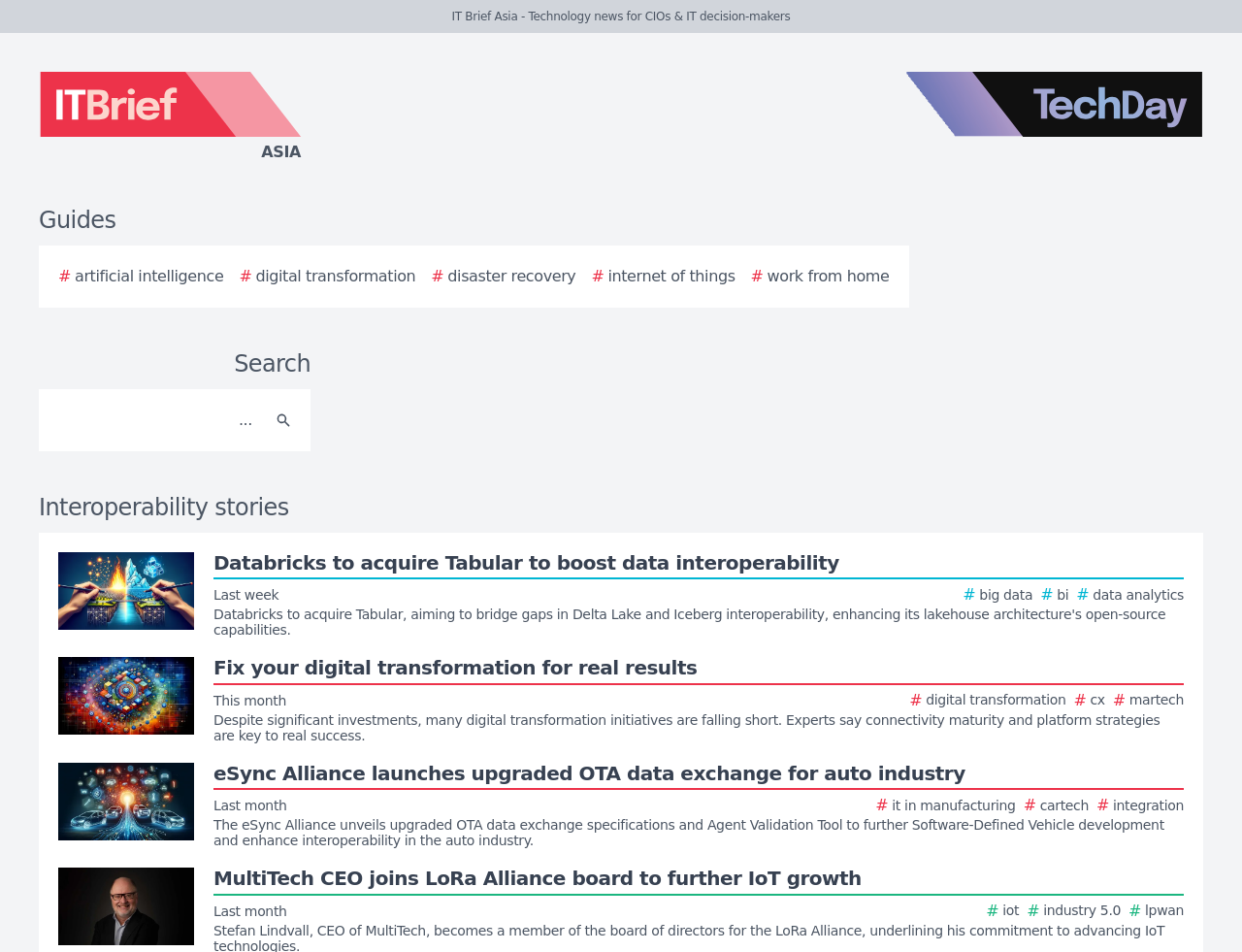Can you show the bounding box coordinates of the region to click on to complete the task described in the instruction: "View the story image about eSync Alliance"?

[0.047, 0.801, 0.156, 0.883]